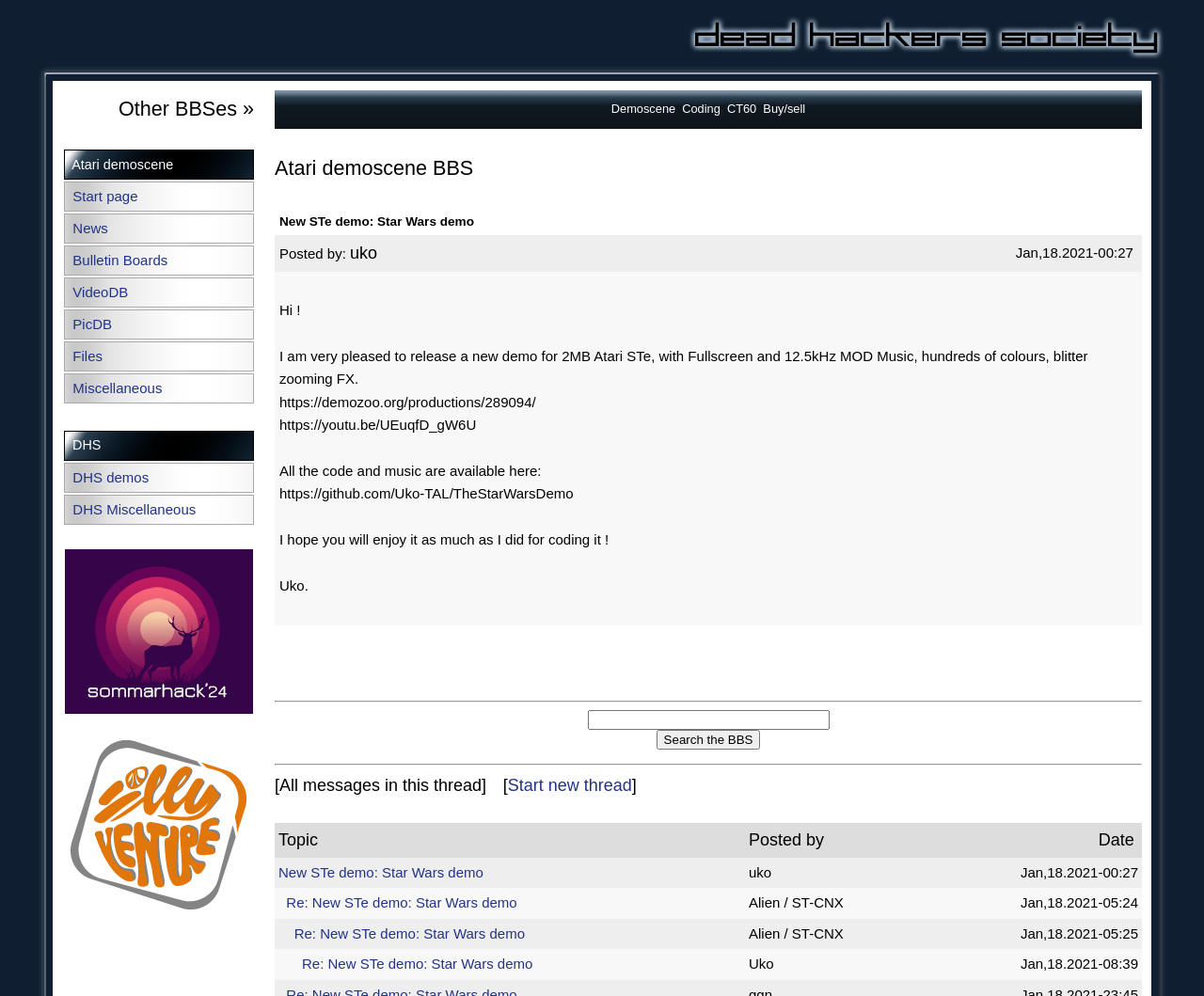Locate the bounding box of the user interface element based on this description: "Buy/sell".

[0.634, 0.102, 0.669, 0.116]